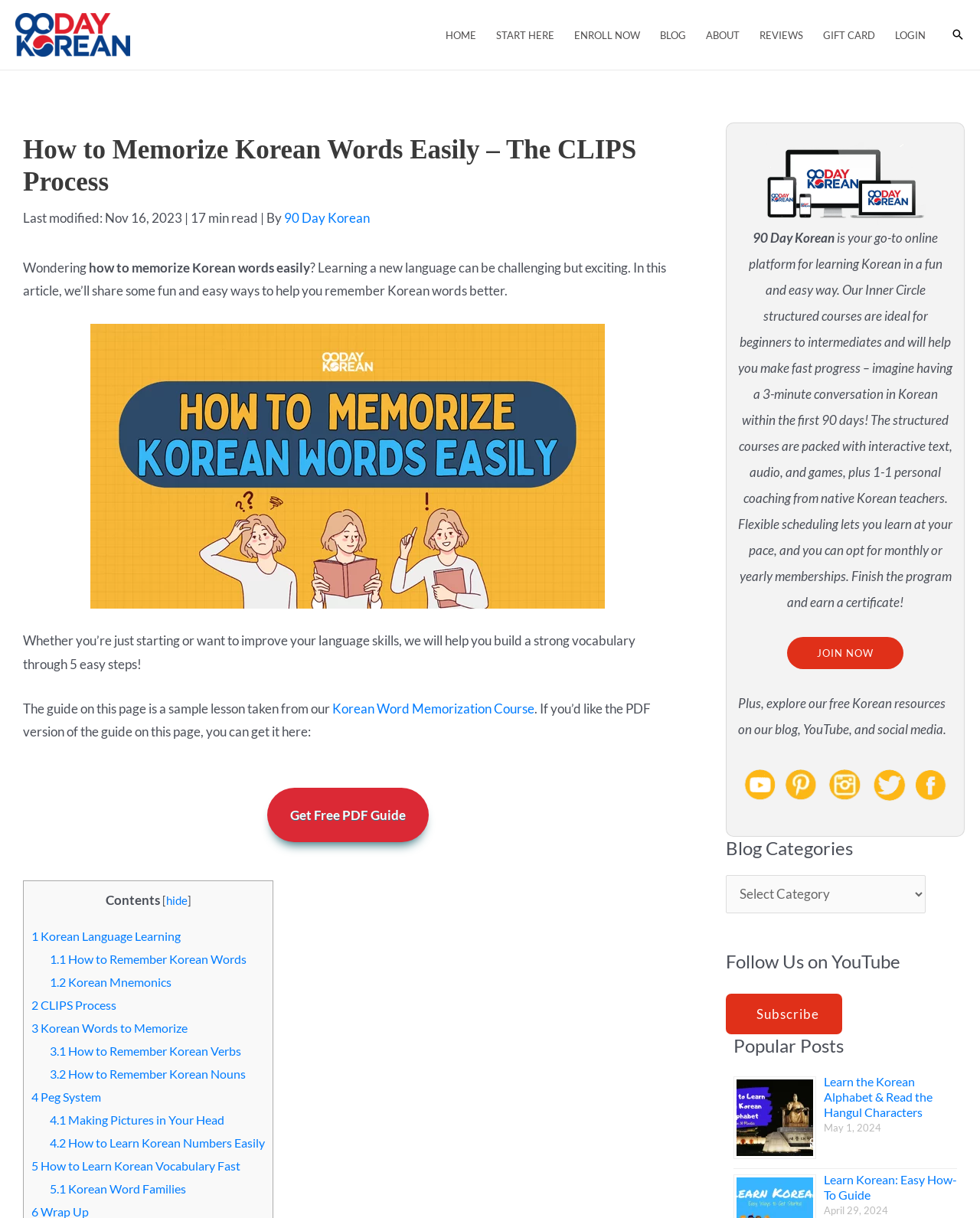Can you provide the bounding box coordinates for the element that should be clicked to implement the instruction: "Join the 90 Day Korean course"?

[0.803, 0.523, 0.922, 0.549]